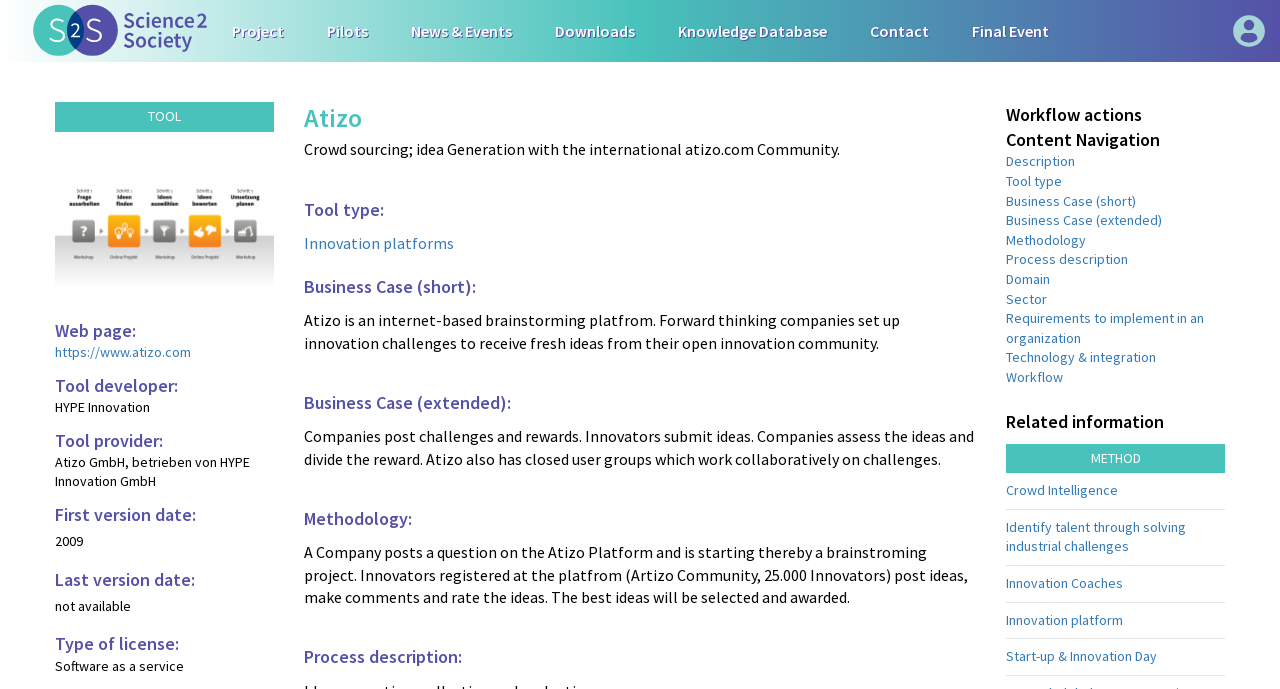Identify the bounding box coordinates of the region I need to click to complete this instruction: "Click on 'Jump to navigation'".

[0.0, 0.0, 1.0, 0.007]